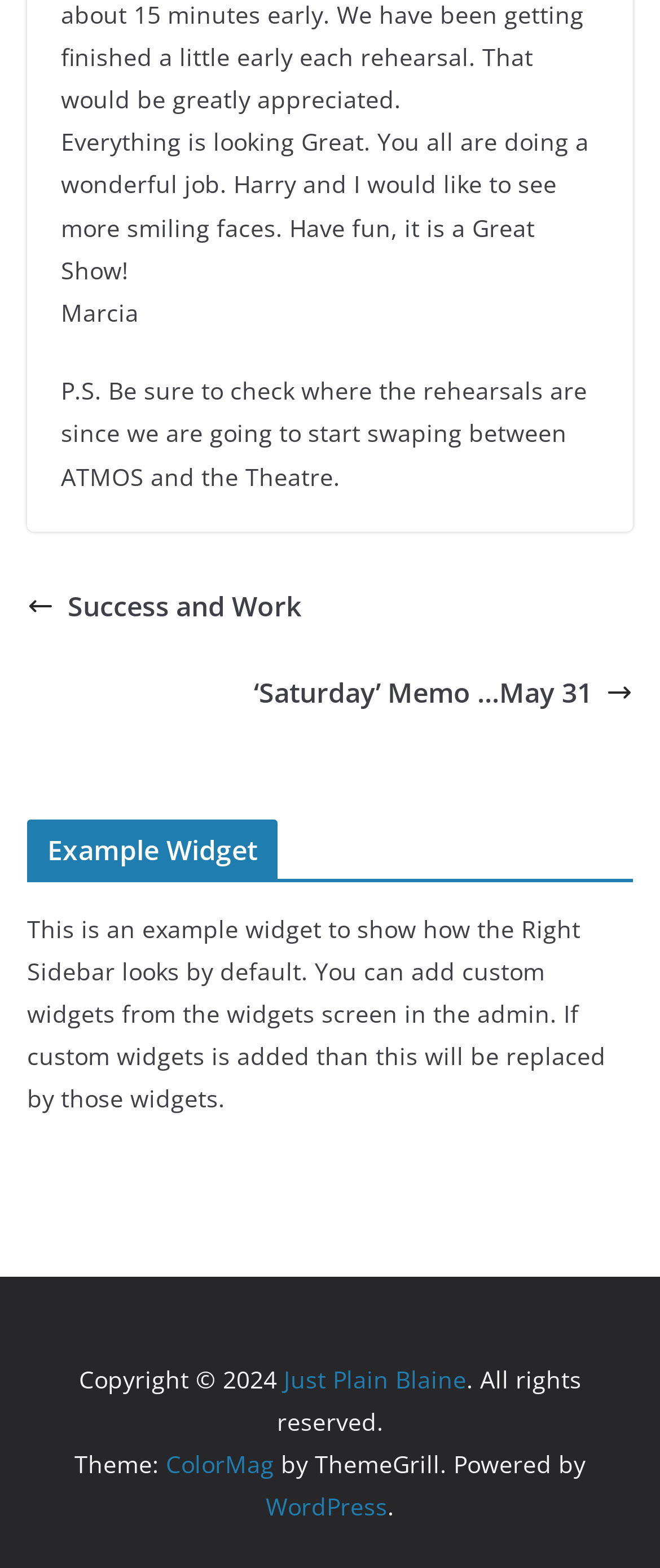Give the bounding box coordinates for the element described by: "WordPress".

[0.403, 0.95, 0.587, 0.971]